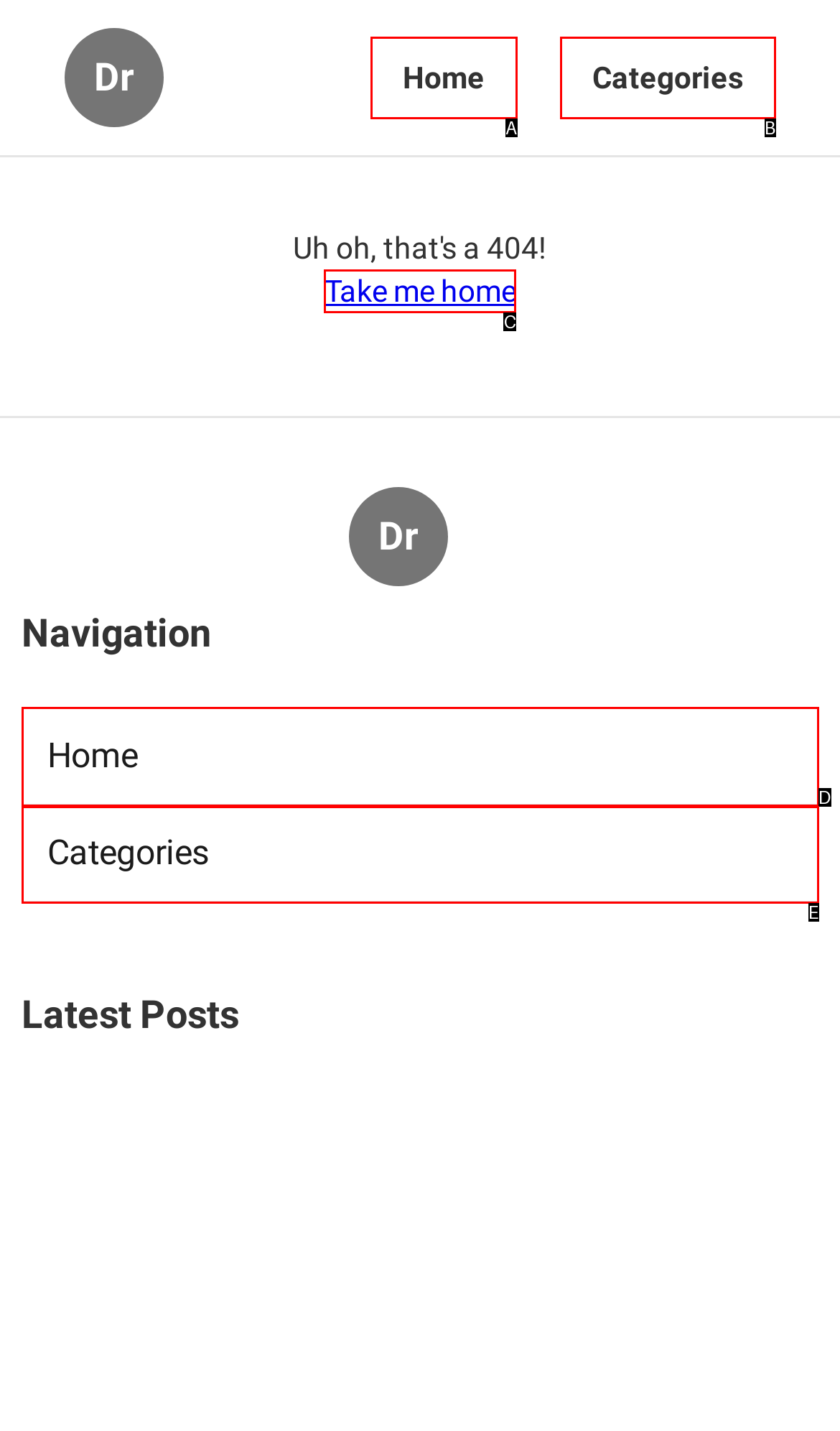Find the HTML element that suits the description: Home
Indicate your answer with the letter of the matching option from the choices provided.

D